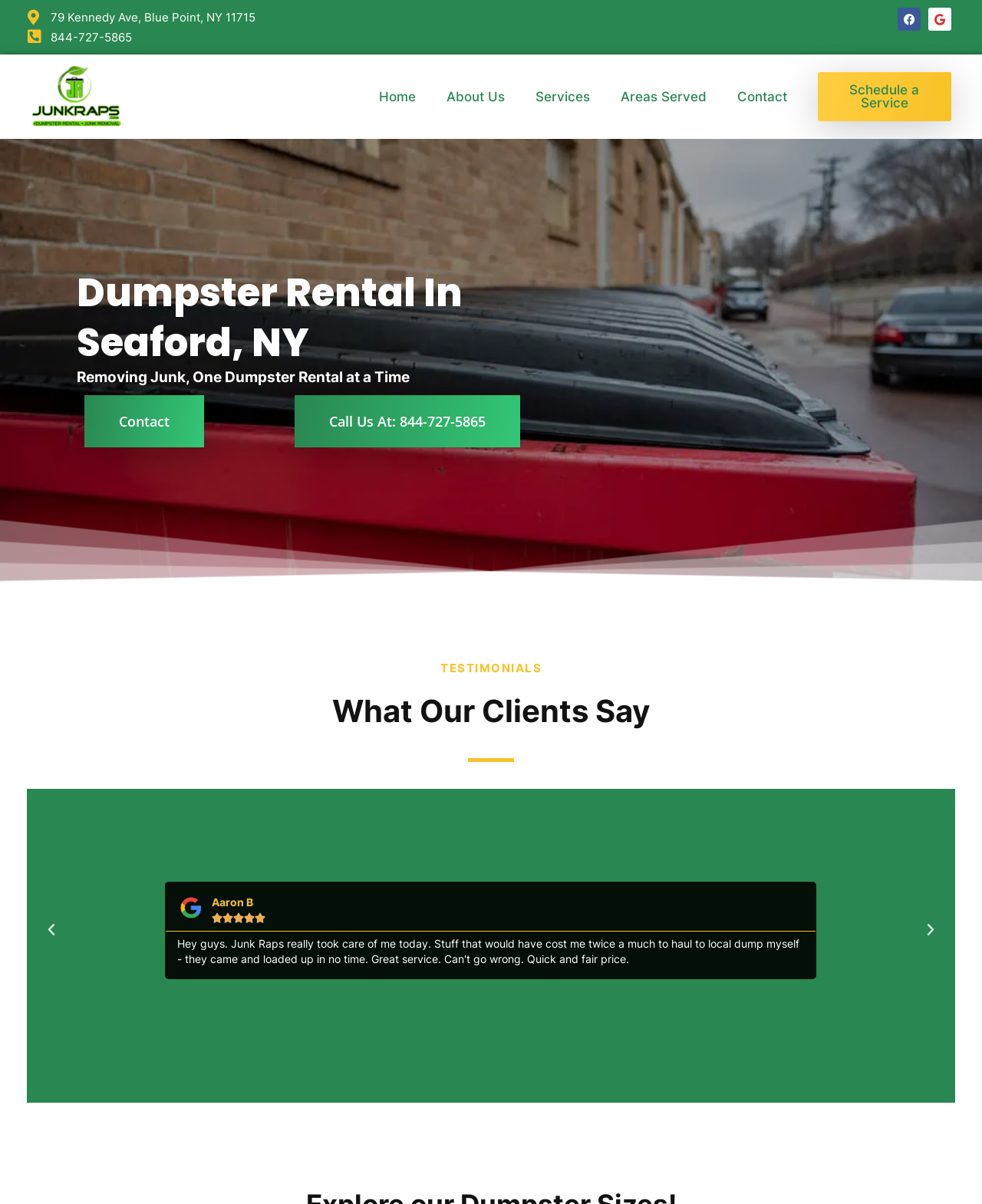Locate the bounding box coordinates of the clickable element to fulfill the following instruction: "Schedule a service". Provide the coordinates as four float numbers between 0 and 1 in the format [left, top, right, bottom].

[0.832, 0.06, 0.969, 0.101]